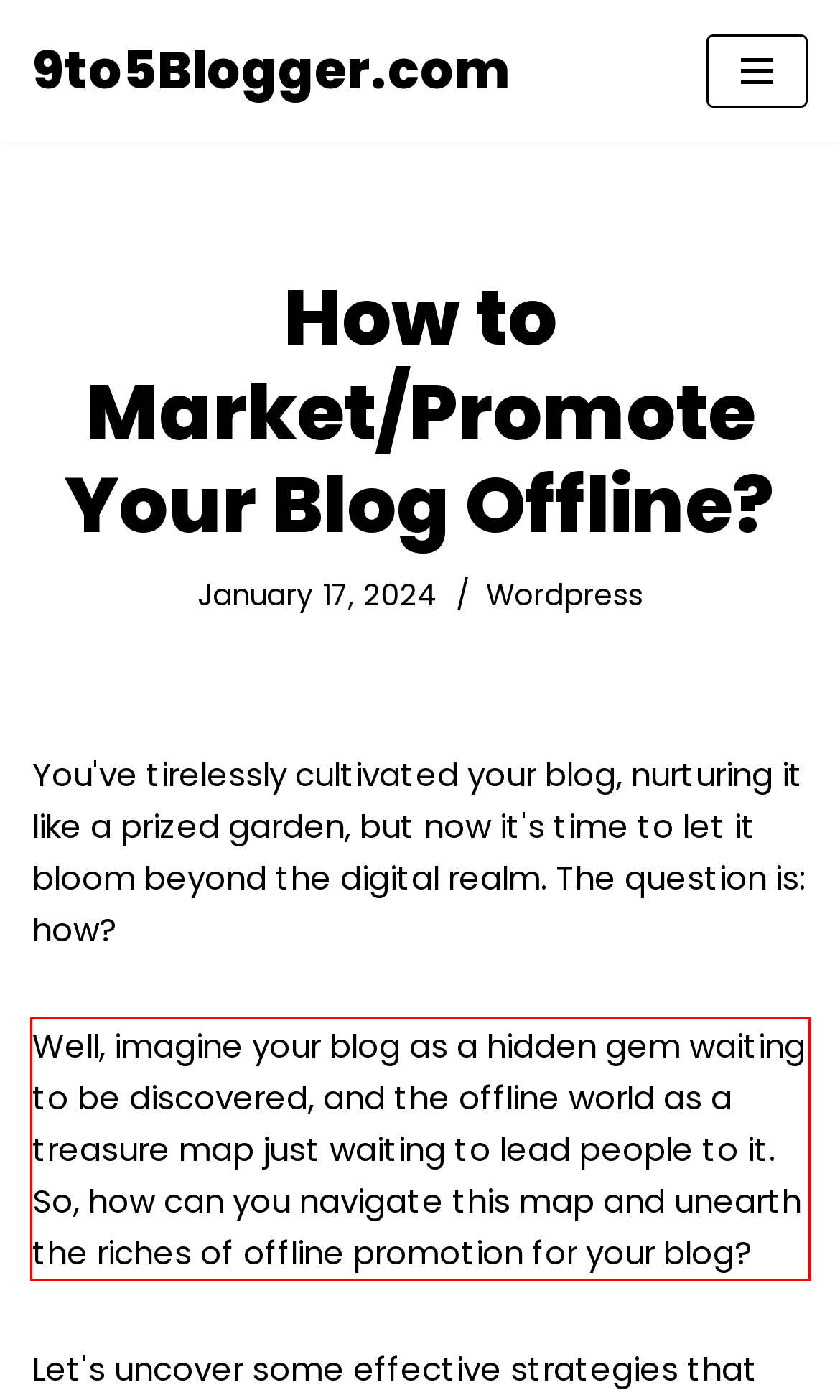Identify the text inside the red bounding box in the provided webpage screenshot and transcribe it.

Well, imagine your blog as a hidden gem waiting to be discovered, and the offline world as a treasure map just waiting to lead people to it. So, how can you navigate this map and unearth the riches of offline promotion for your blog?